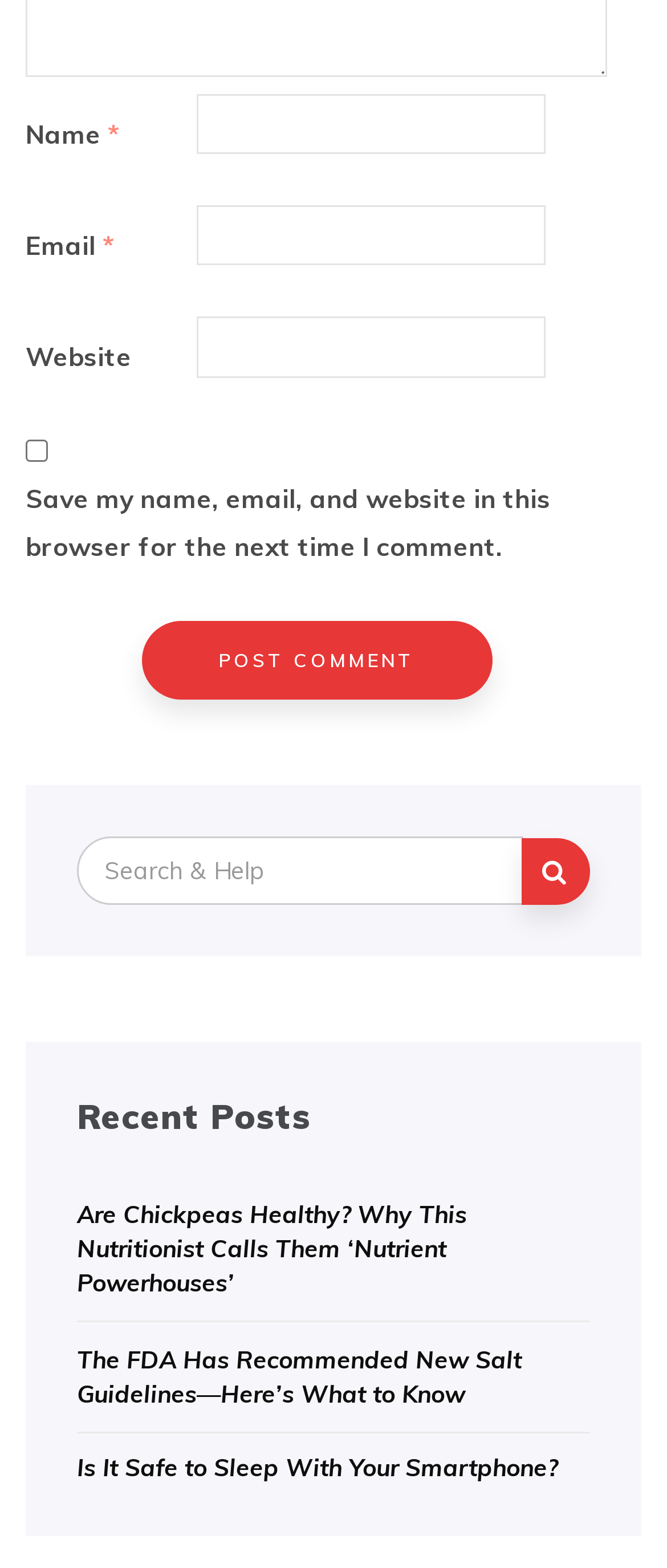Find and specify the bounding box coordinates that correspond to the clickable region for the instruction: "Type your email".

[0.295, 0.131, 0.818, 0.17]